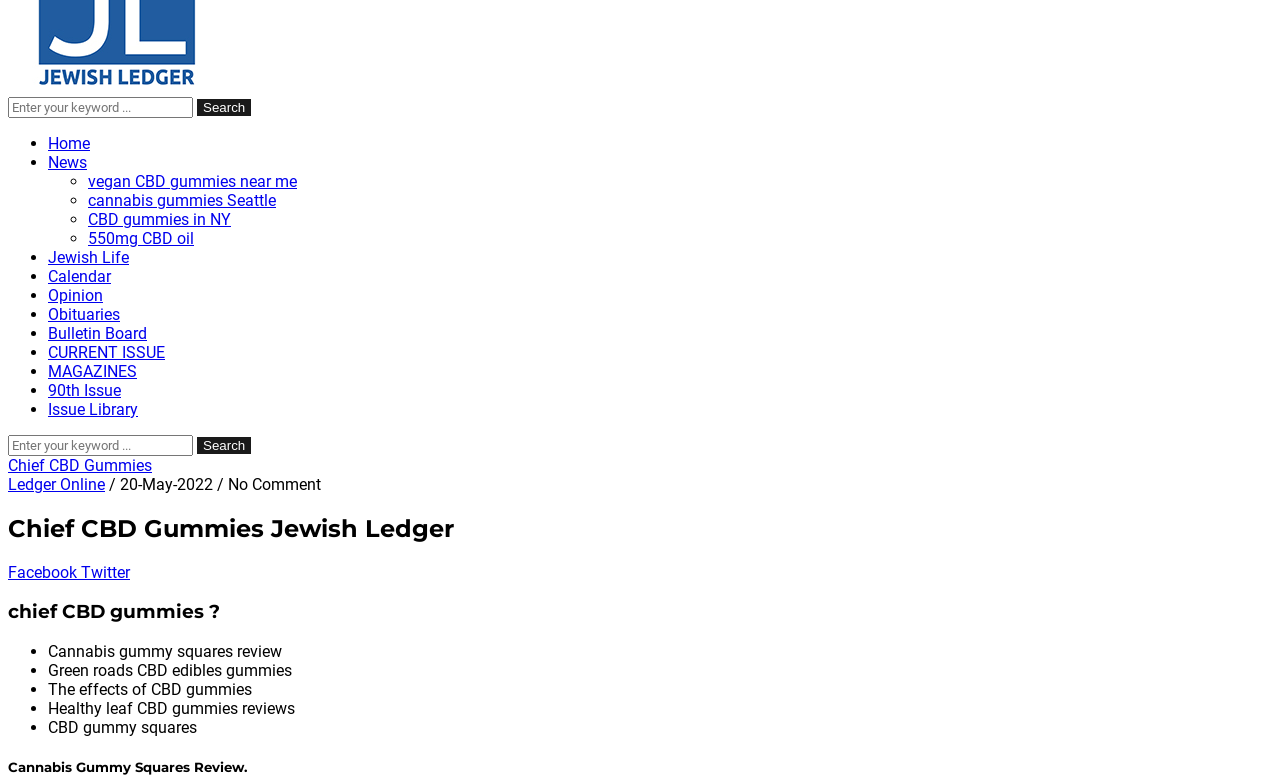Predict the bounding box coordinates of the UI element that matches this description: "vegan CBD gummies near me". The coordinates should be in the format [left, top, right, bottom] with each value between 0 and 1.

[0.069, 0.219, 0.232, 0.243]